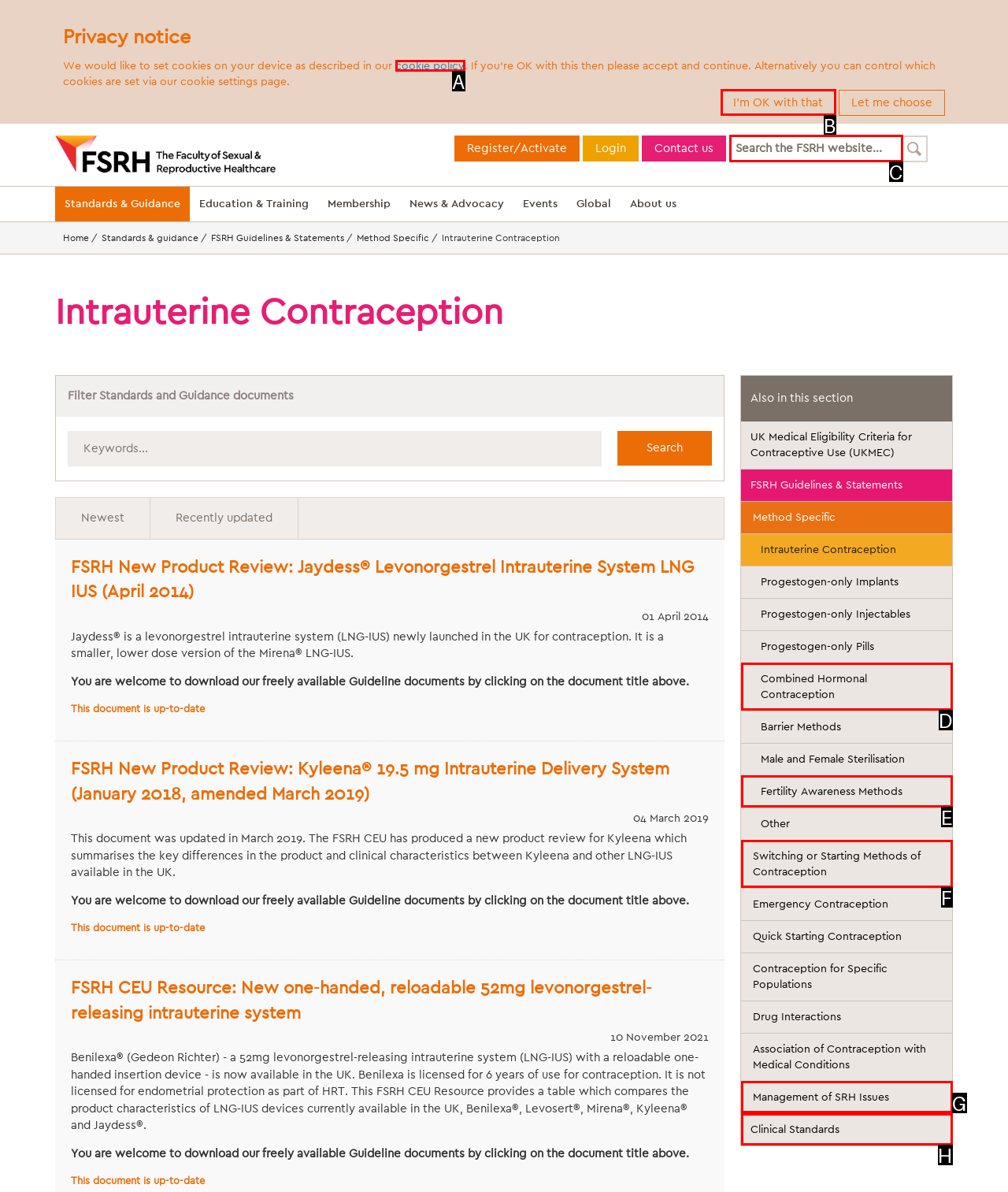Select the letter of the HTML element that best fits the description: name="keywords" placeholder="Search the FSRH website..."
Answer with the corresponding letter from the provided choices.

C